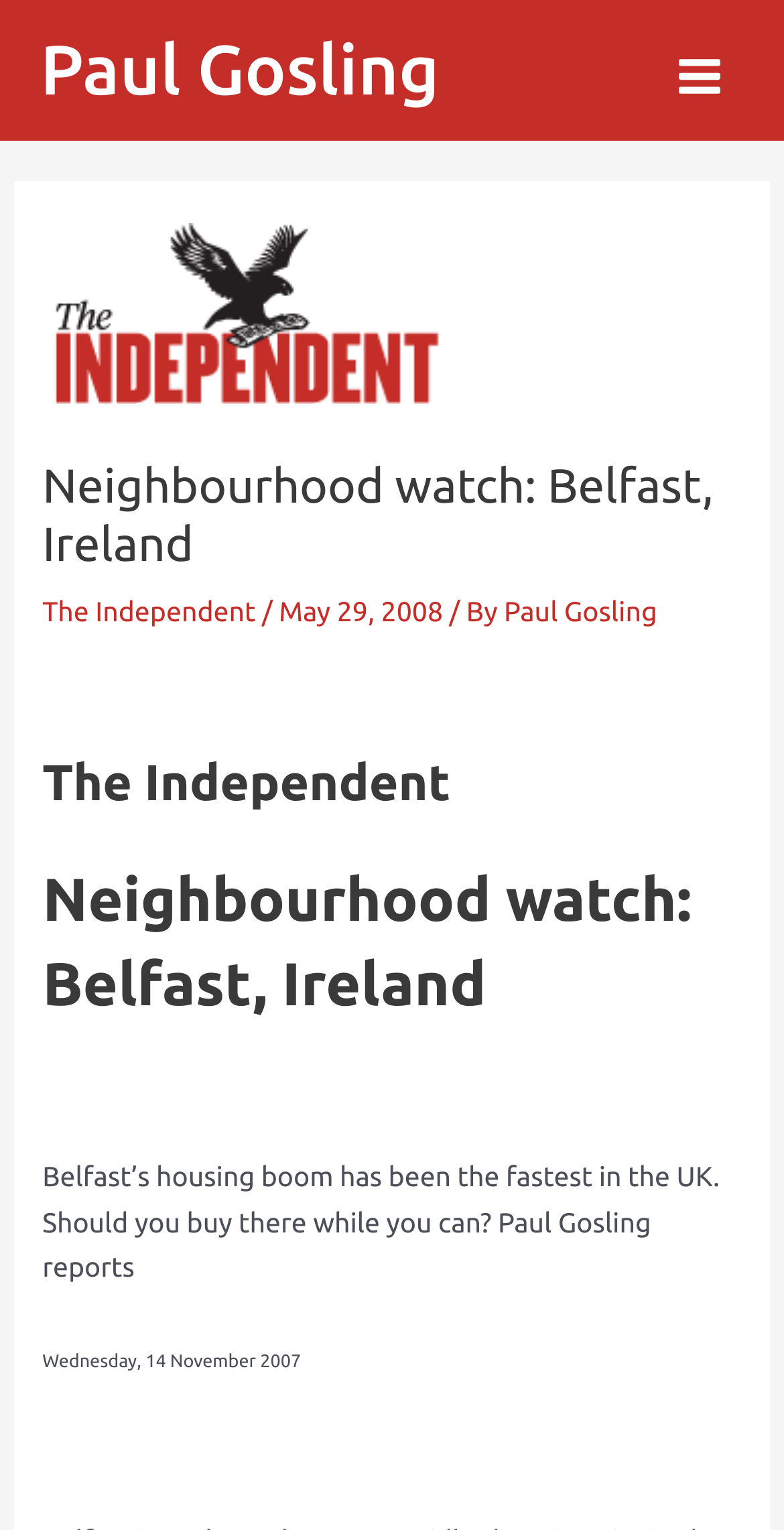Please provide a short answer using a single word or phrase for the question:
What is the date of the article?

May 29, 2008